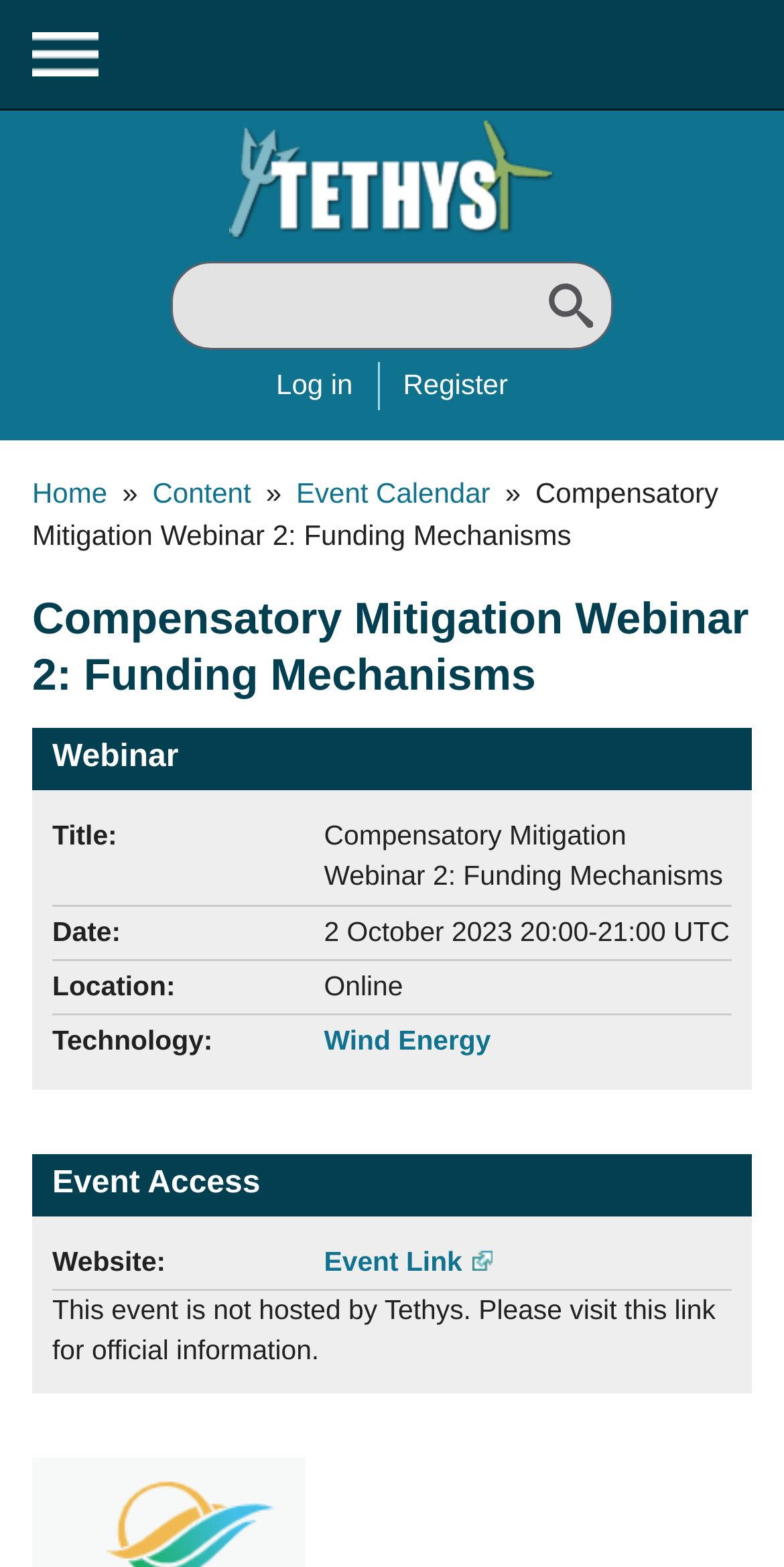What is the main heading of this webpage? Please extract and provide it.

Compensatory Mitigation Webinar 2: Funding Mechanisms